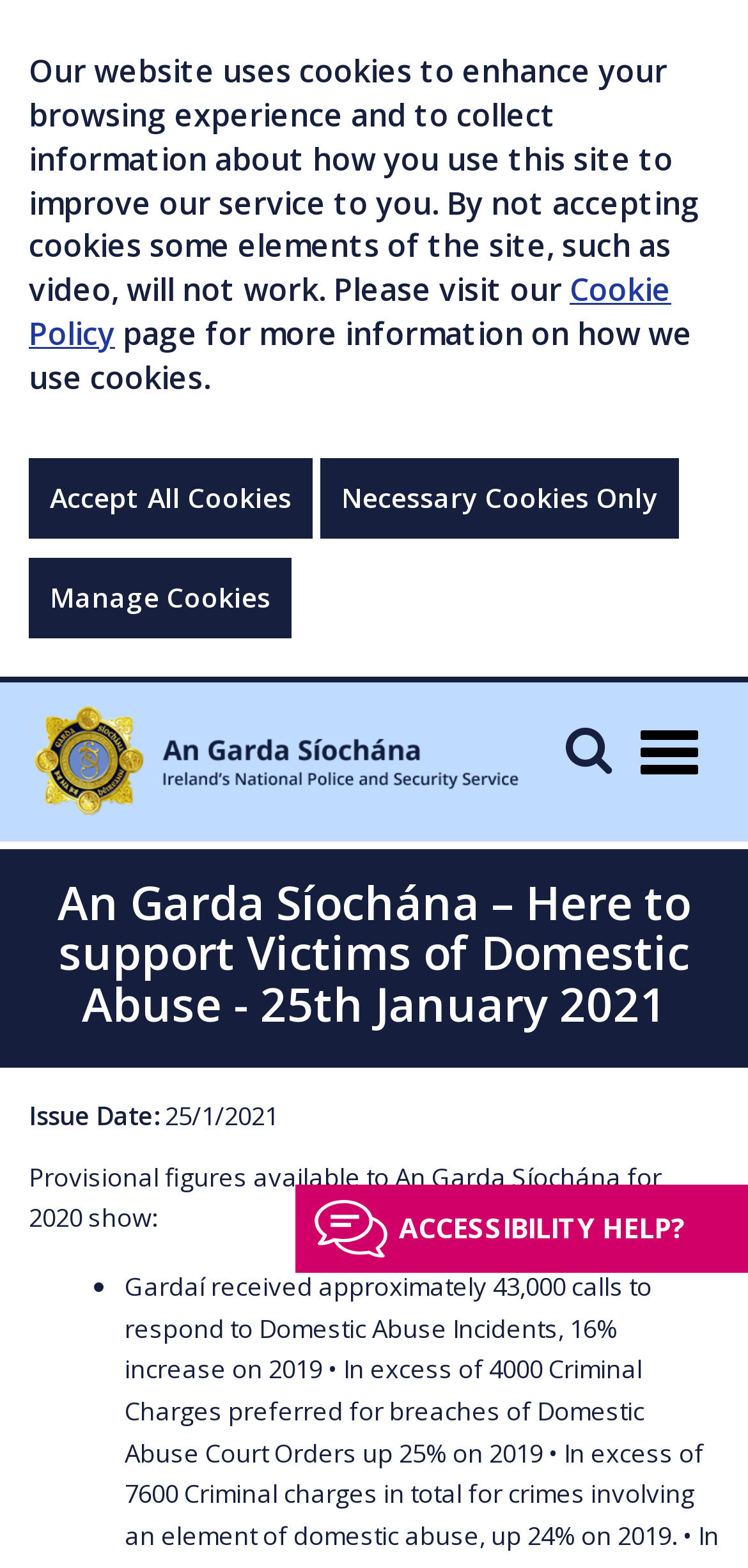From the image, can you give a detailed response to the question below:
What is the purpose of the website?

Based on the webpage's content, it appears that the website is dedicated to providing support and resources to victims of domestic abuse, as indicated by the presence of relevant information and links.